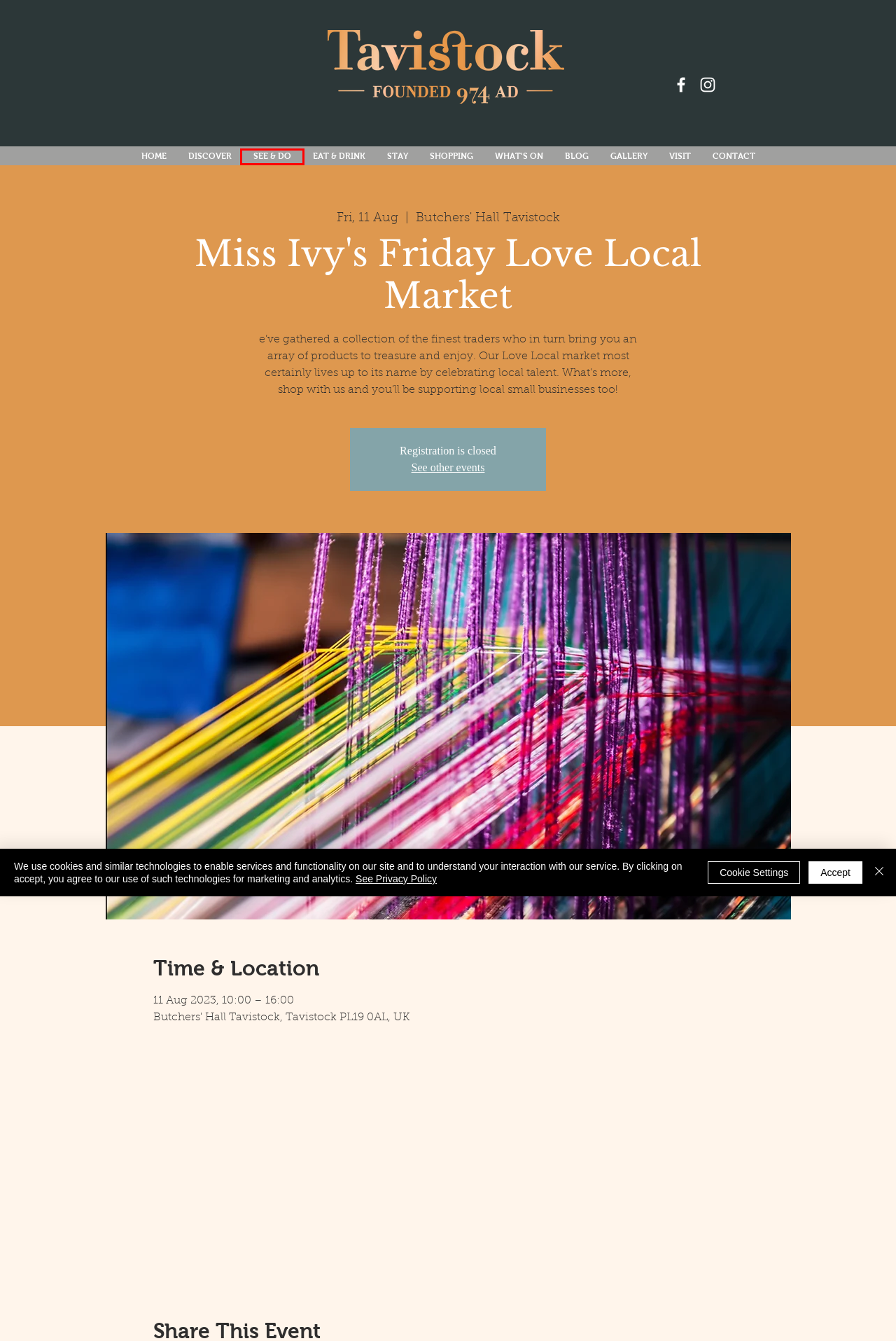Observe the screenshot of a webpage with a red bounding box highlighting an element. Choose the webpage description that accurately reflects the new page after the element within the bounding box is clicked. Here are the candidates:
A. Things to See & Do in Tavistock | Visit Tavistock
B. VISIT | Tavistock
C. EAT & DRINK | Tavistock
D. Discover Tavistock | Visit Tavistock
E. Privacy Policy | Visit Tavistock
F. STAY | Tavistock
G. GALLERY | Tavistock
H. BLOG | Tavistock

A